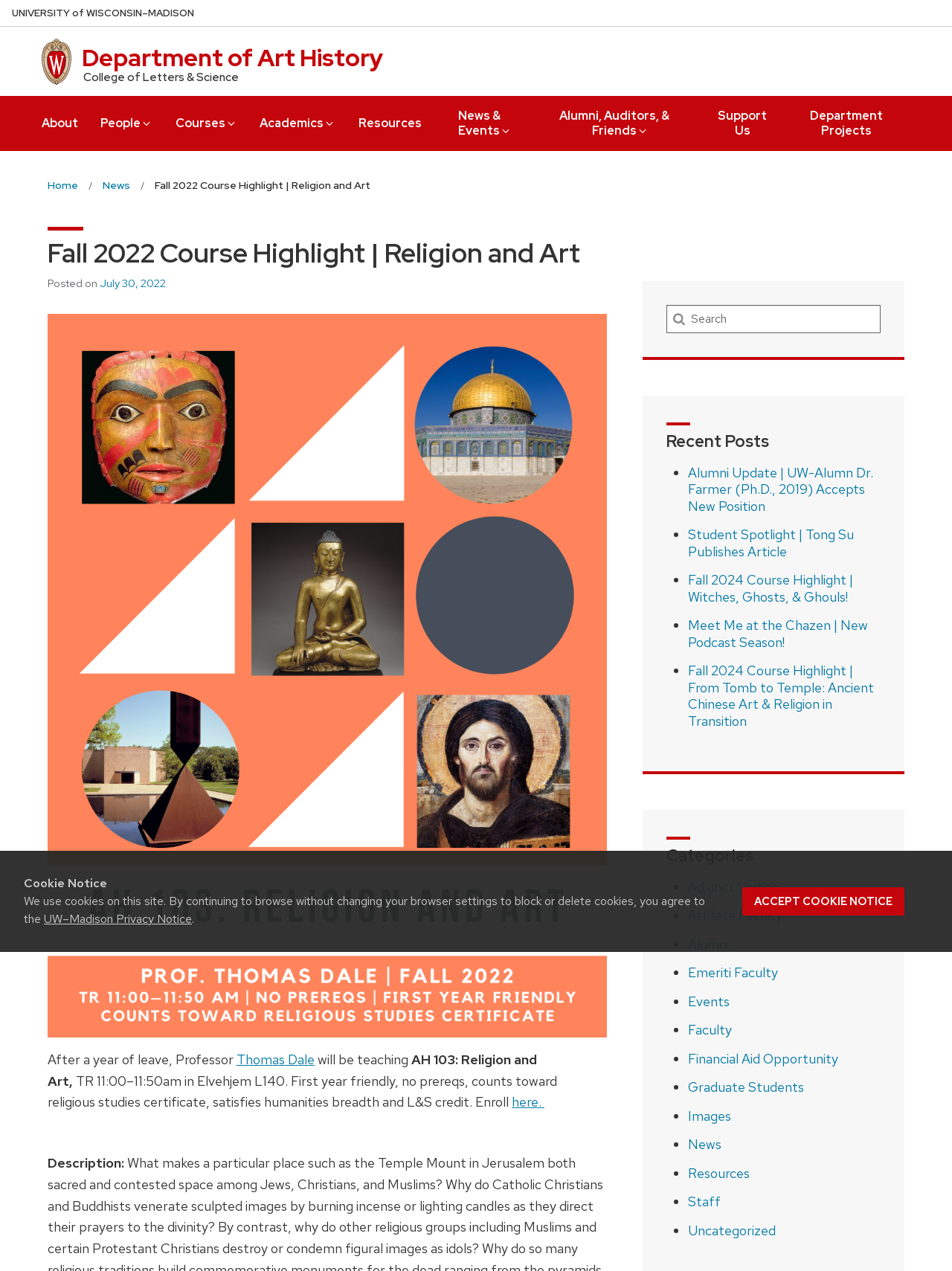Find the bounding box coordinates for the UI element that matches this description: "Affiliate Faculty".

[0.722, 0.713, 0.822, 0.727]